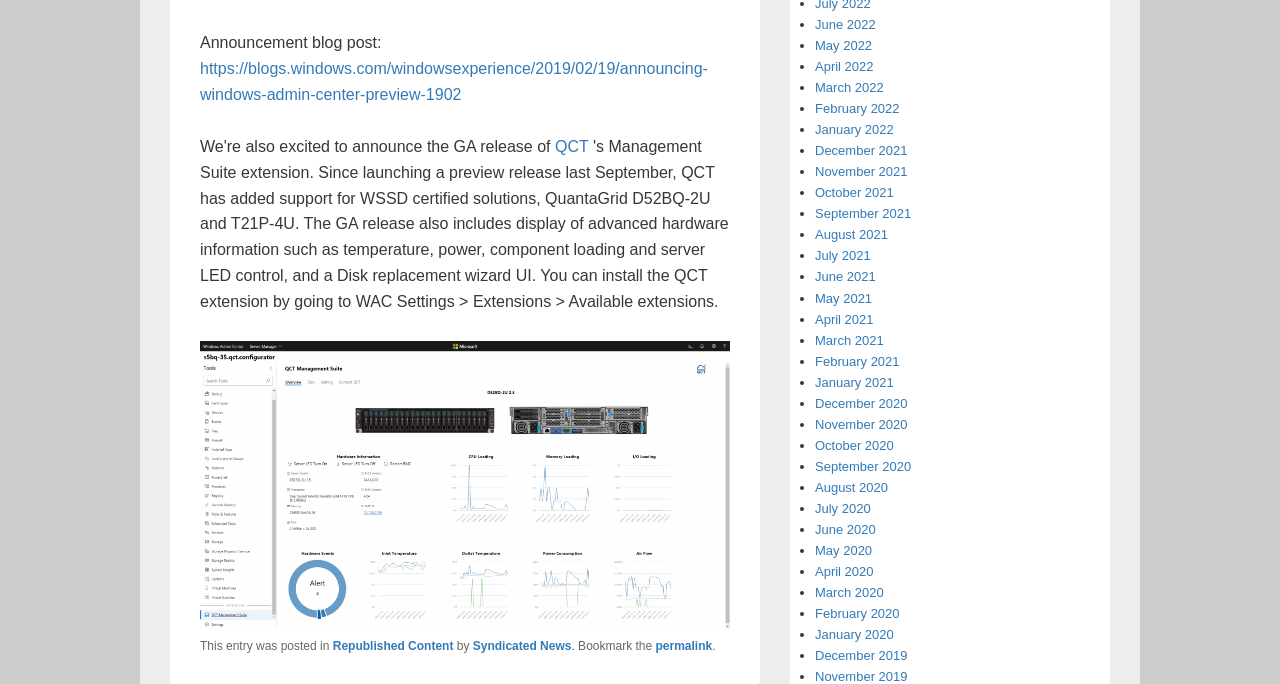Please identify the bounding box coordinates of the element's region that should be clicked to execute the following instruction: "View the image". The bounding box coordinates must be four float numbers between 0 and 1, i.e., [left, top, right, bottom].

[0.156, 0.499, 0.57, 0.919]